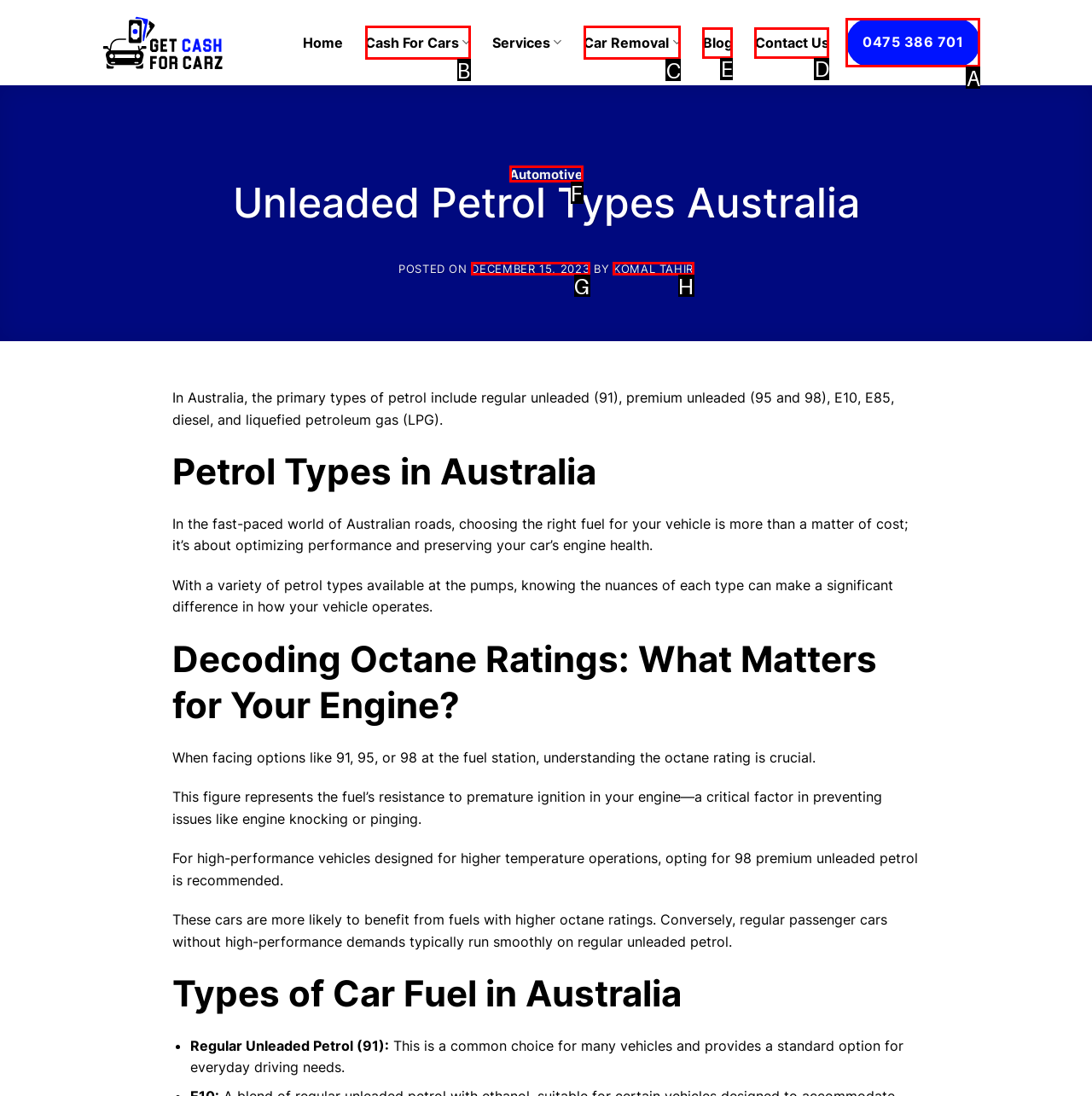Identify the HTML element I need to click to complete this task: Go to the 'Blog' page Provide the option's letter from the available choices.

E